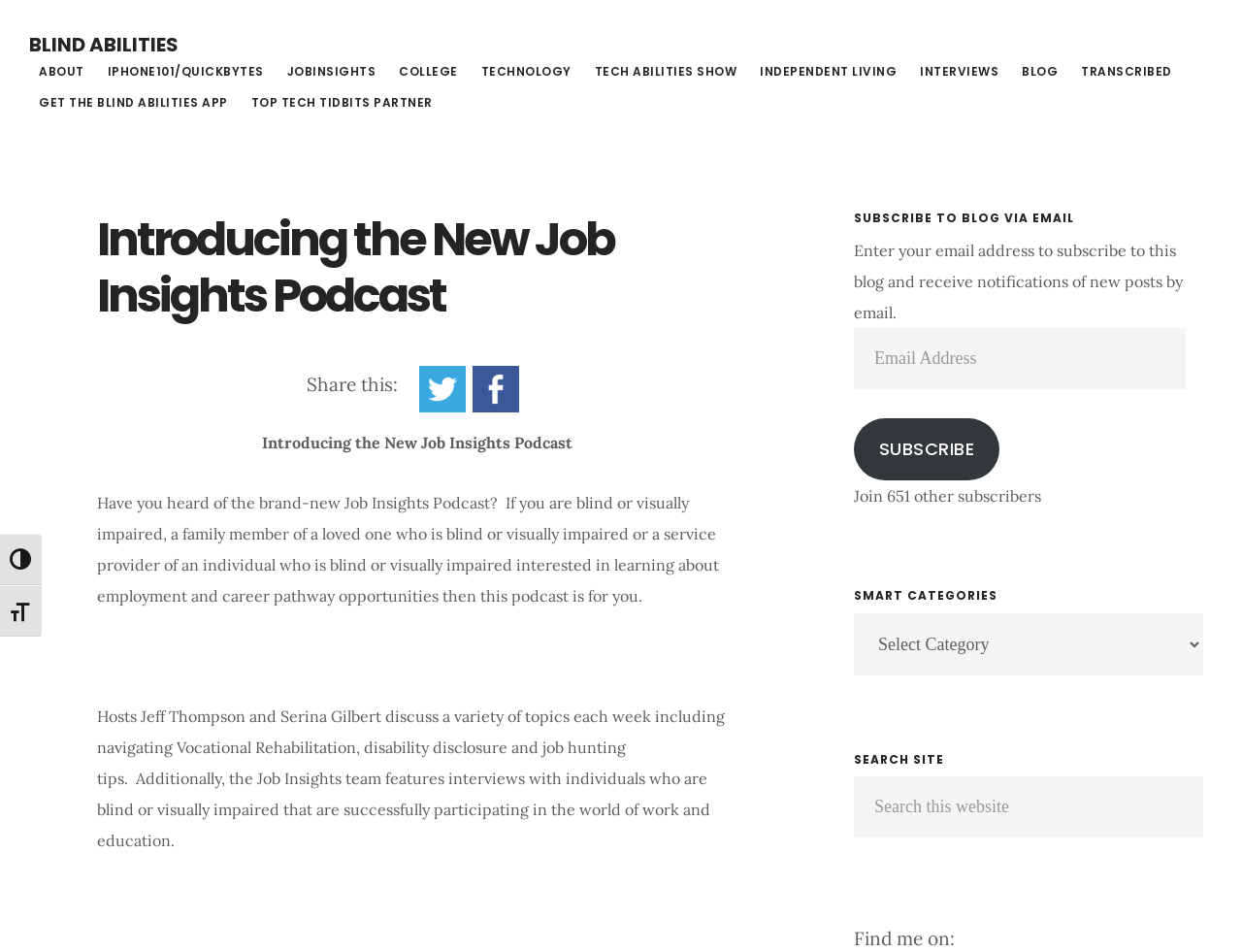Identify the bounding box coordinates of the section to be clicked to complete the task described by the following instruction: "Search the website". The coordinates should be four float numbers between 0 and 1, formatted as [left, top, right, bottom].

[0.688, 0.816, 0.969, 0.88]